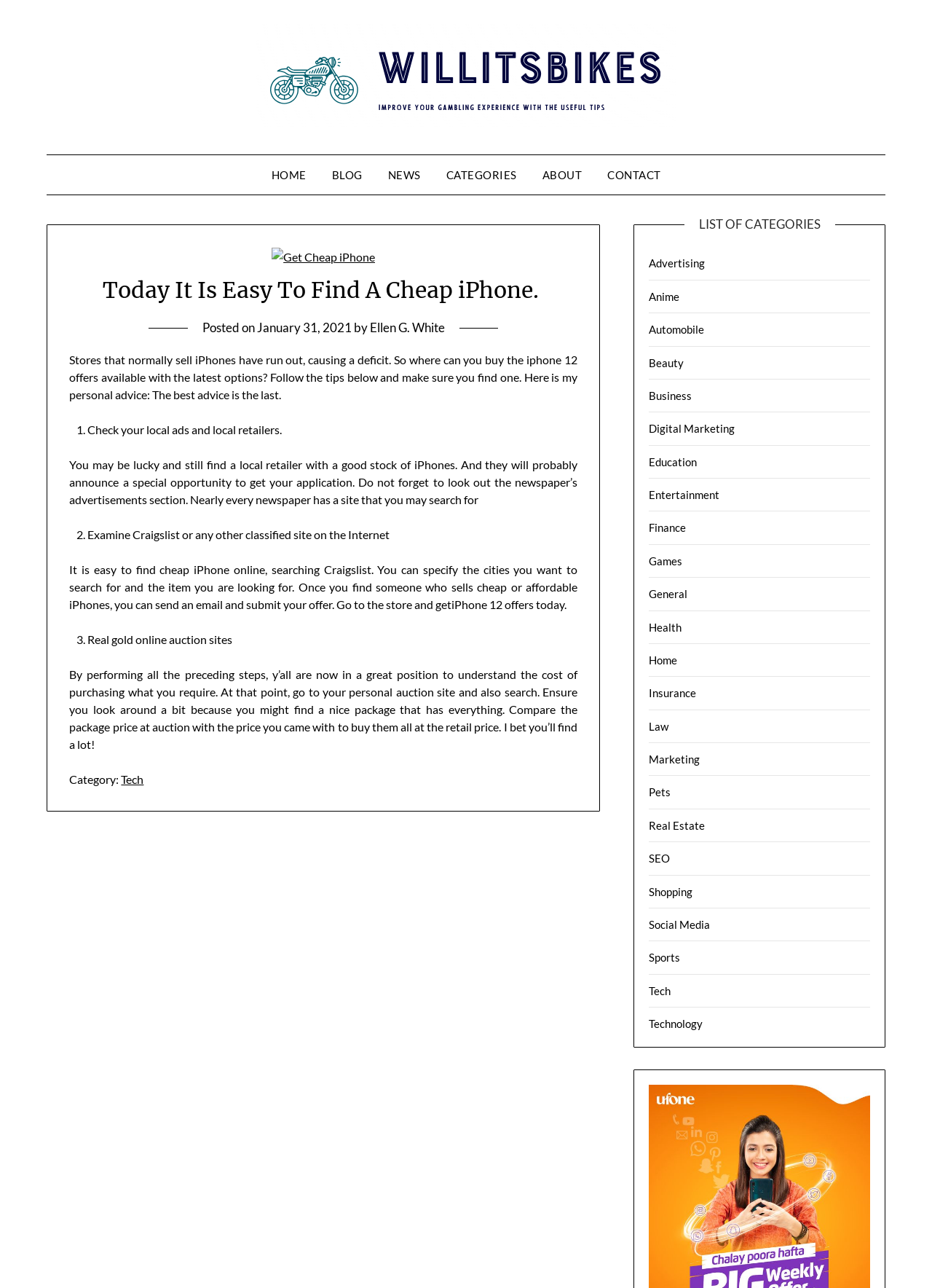Determine the bounding box coordinates for the area you should click to complete the following instruction: "Check the category of the article".

[0.075, 0.6, 0.128, 0.611]